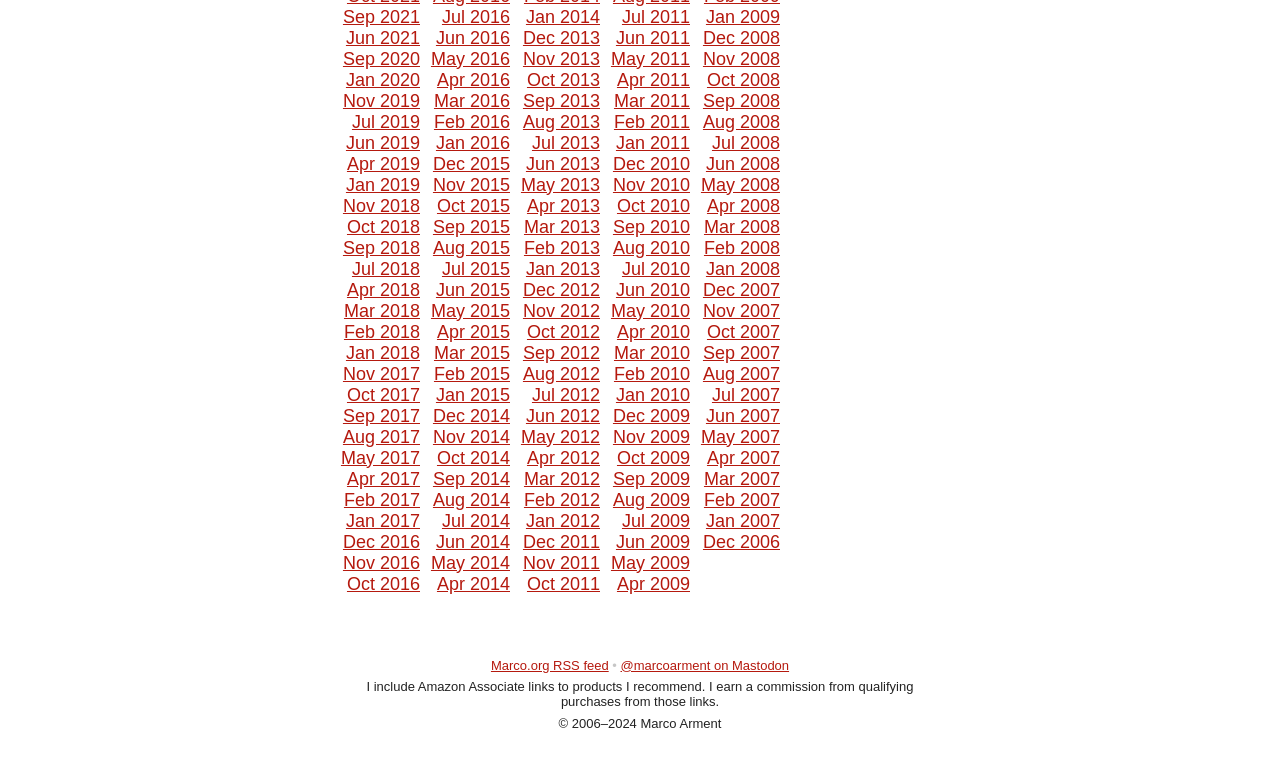Based on the element description Marco.org RSS feed, identify the bounding box of the UI element in the given webpage screenshot. The coordinates should be in the format (top-left x, top-left y, bottom-right x, bottom-right y) and must be between 0 and 1.

[0.384, 0.869, 0.476, 0.888]